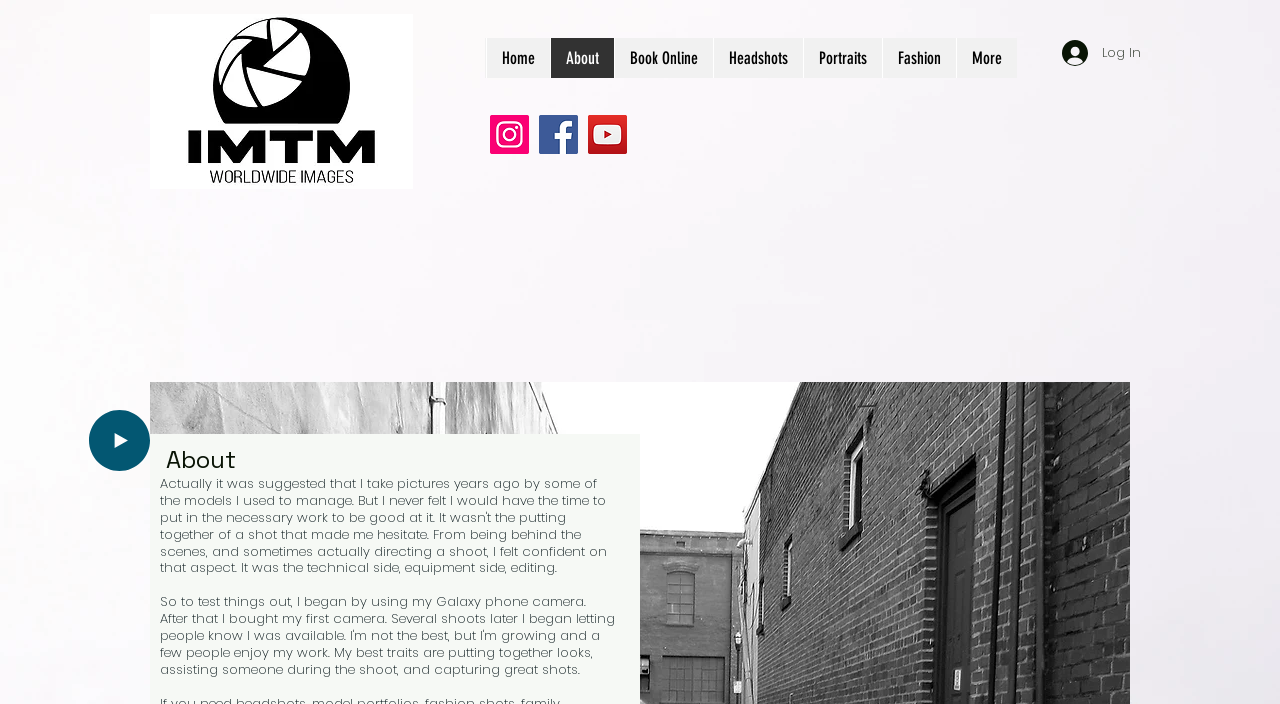Identify the bounding box coordinates of the clickable region required to complete the instruction: "Log In". The coordinates should be given as four float numbers within the range of 0 and 1, i.e., [left, top, right, bottom].

[0.819, 0.048, 0.883, 0.102]